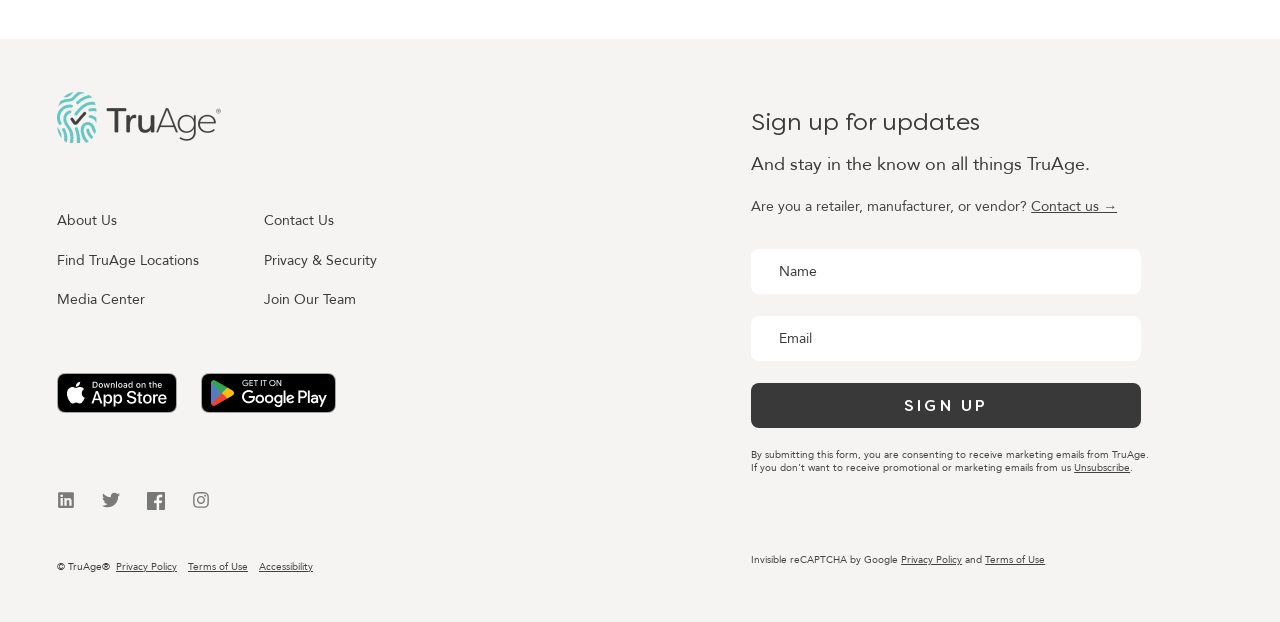Determine the bounding box of the UI component based on this description: "Contact us →". The bounding box coordinates should be four float values between 0 and 1, i.e., [left, top, right, bottom].

[0.806, 0.317, 0.873, 0.348]